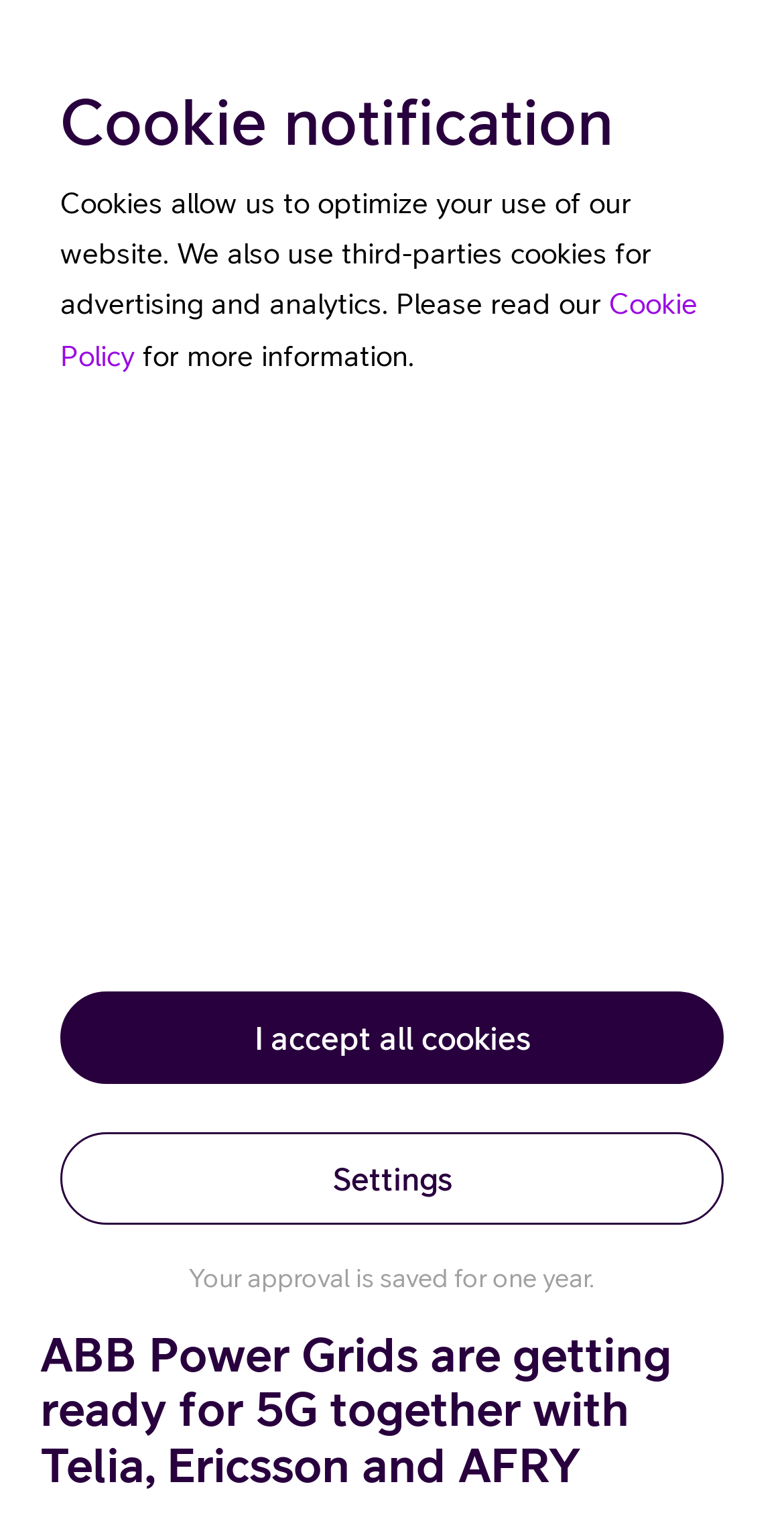What is the date of the news article?
Look at the webpage screenshot and answer the question with a detailed explanation.

I found the date of the news article by looking at the static text element with the content '28 Apr 2020' which is located below the 'News' heading.